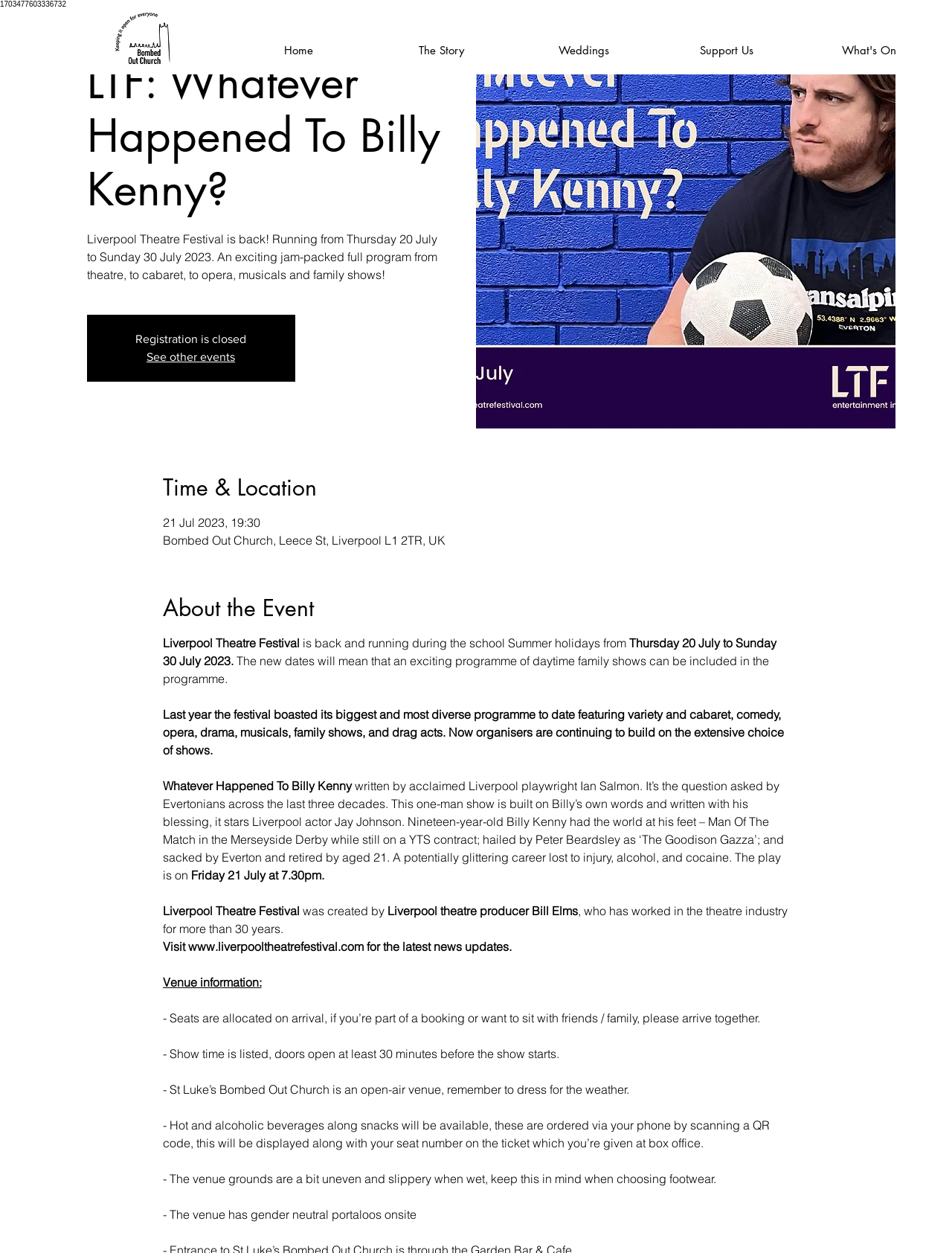Give a one-word or one-phrase response to the question: 
What is the venue of the event?

Bombed Out Church